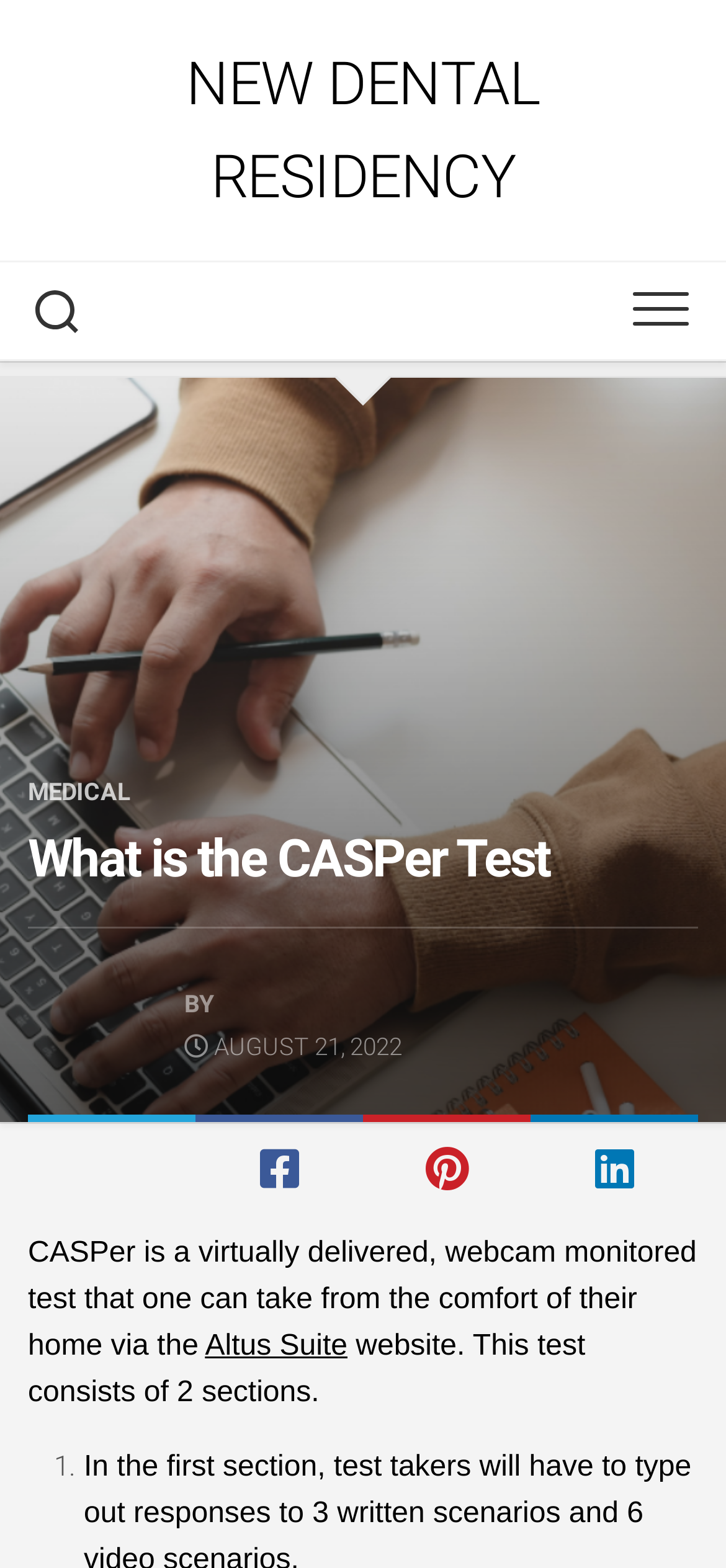Give a concise answer using one word or a phrase to the following question:
What is the name of the test described on this webpage?

CASPer Test